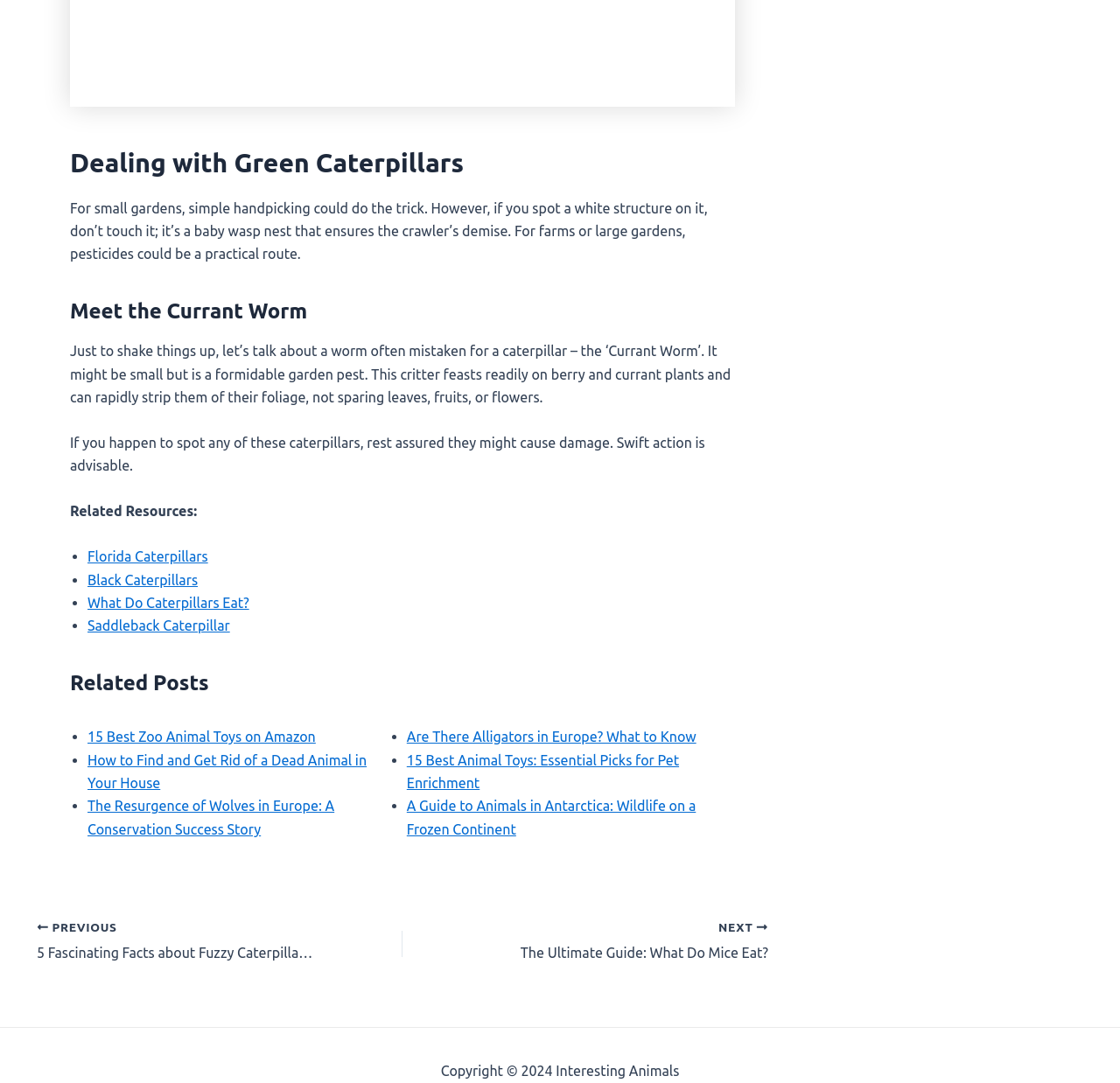Mark the bounding box of the element that matches the following description: "Black Caterpillars".

[0.078, 0.528, 0.177, 0.543]